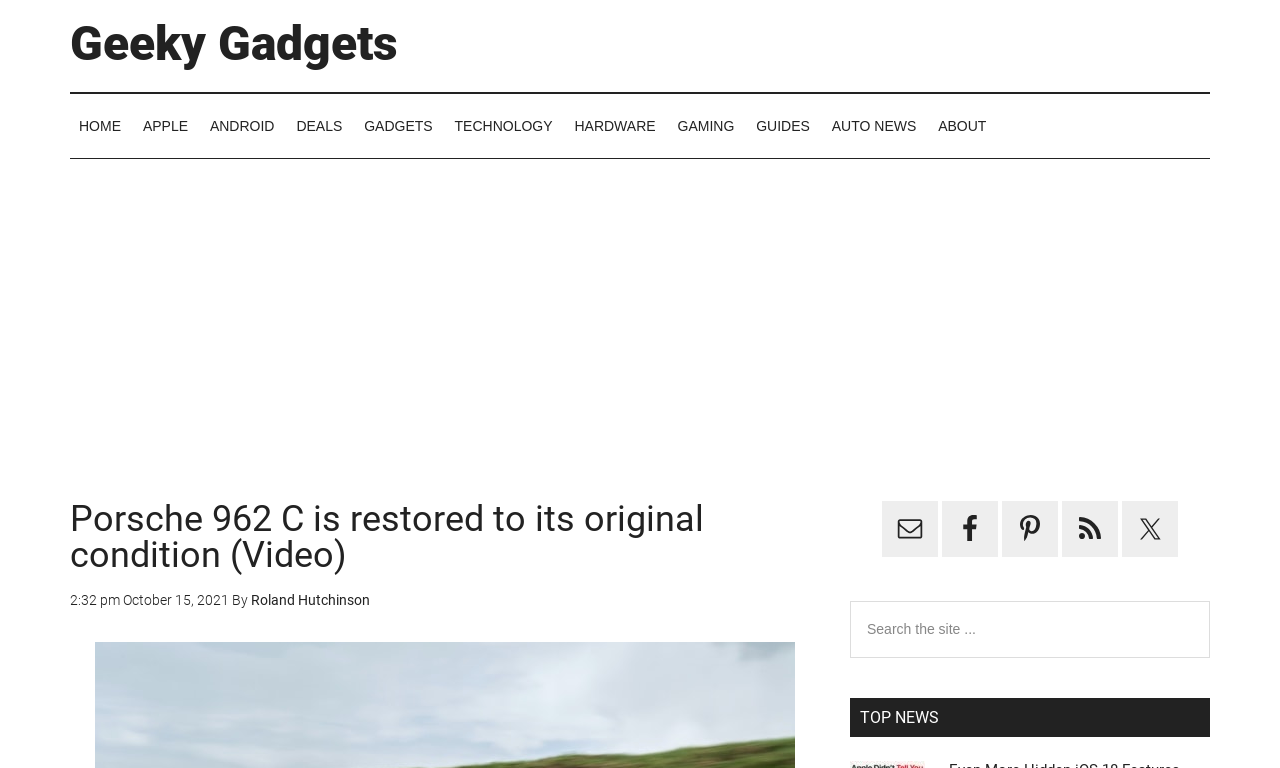From the webpage screenshot, predict the bounding box of the UI element that matches this description: "Geeky Gadgets".

[0.055, 0.02, 0.311, 0.094]